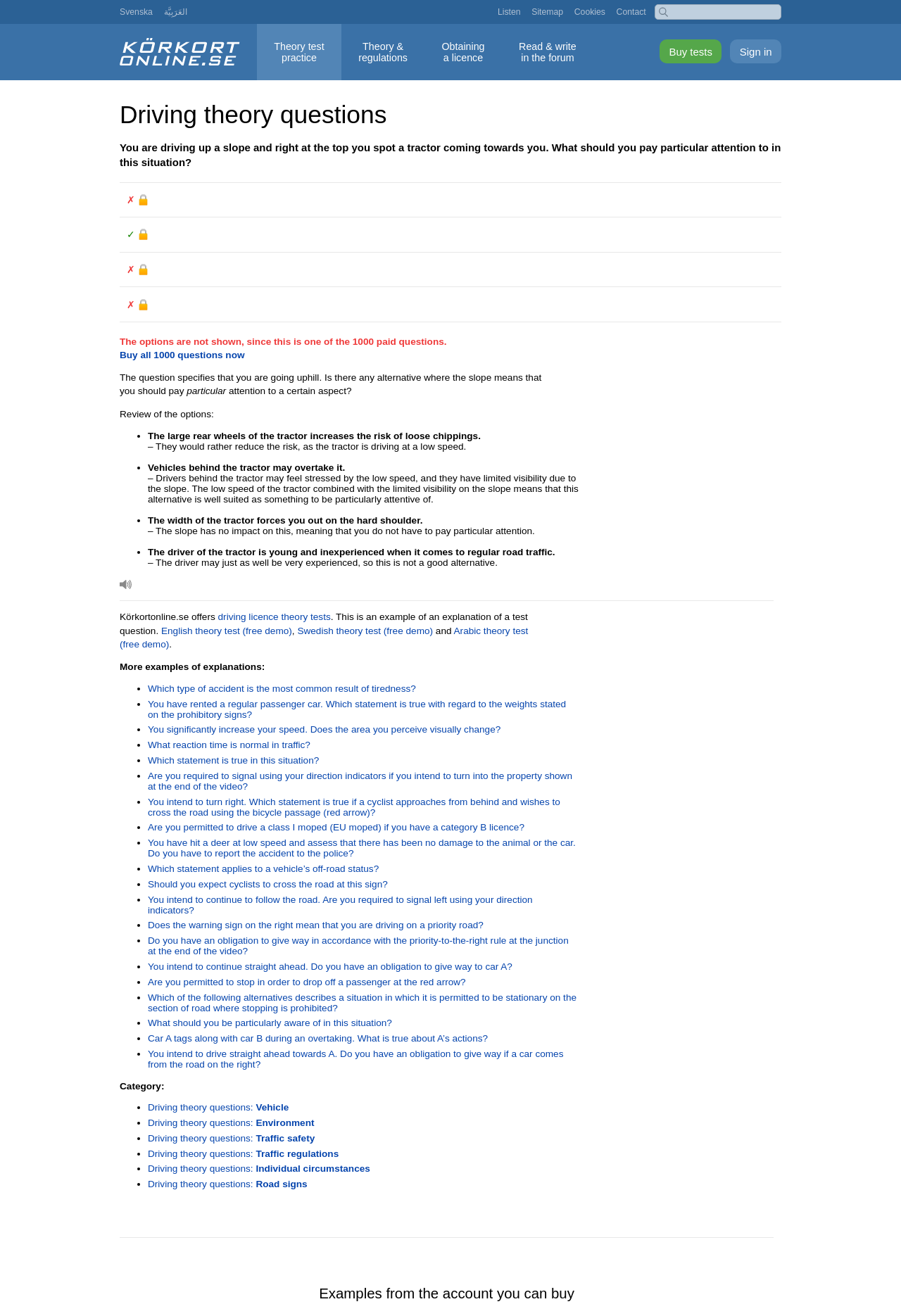Using the provided element description: "Sign in", determine the bounding box coordinates of the corresponding UI element in the screenshot.

[0.81, 0.03, 0.867, 0.048]